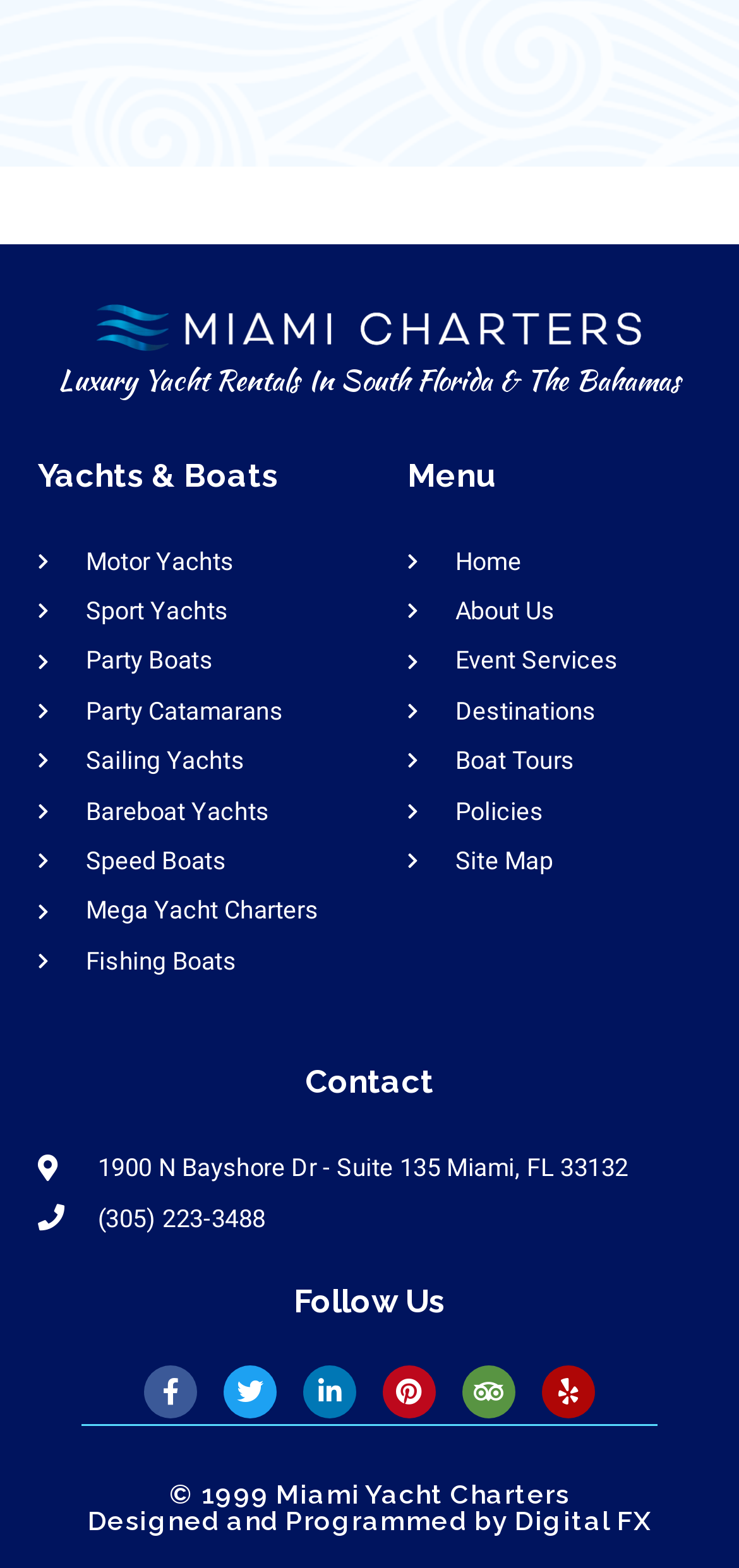What type of rentals does the website offer?
Craft a detailed and extensive response to the question.

Based on the heading 'Luxury Yacht Rentals In South Florida & The Bahamas' and the links provided, it can be inferred that the website offers luxury yacht rentals.